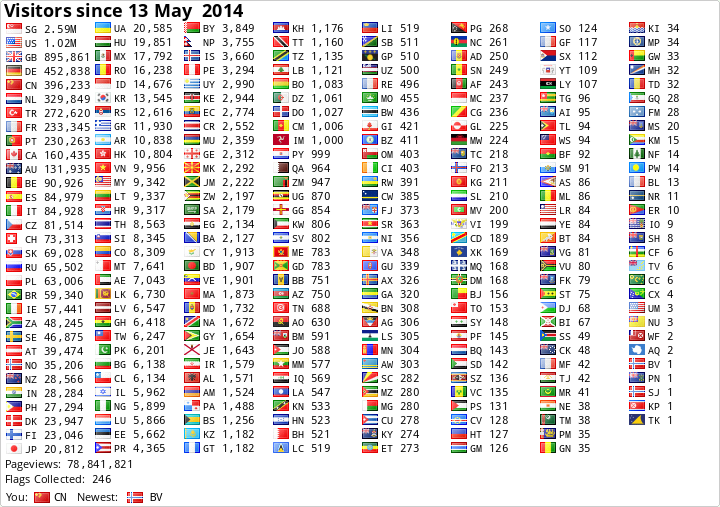Please answer the following question using a single word or phrase: 
What type of data is displayed below the flags?

Statistical data